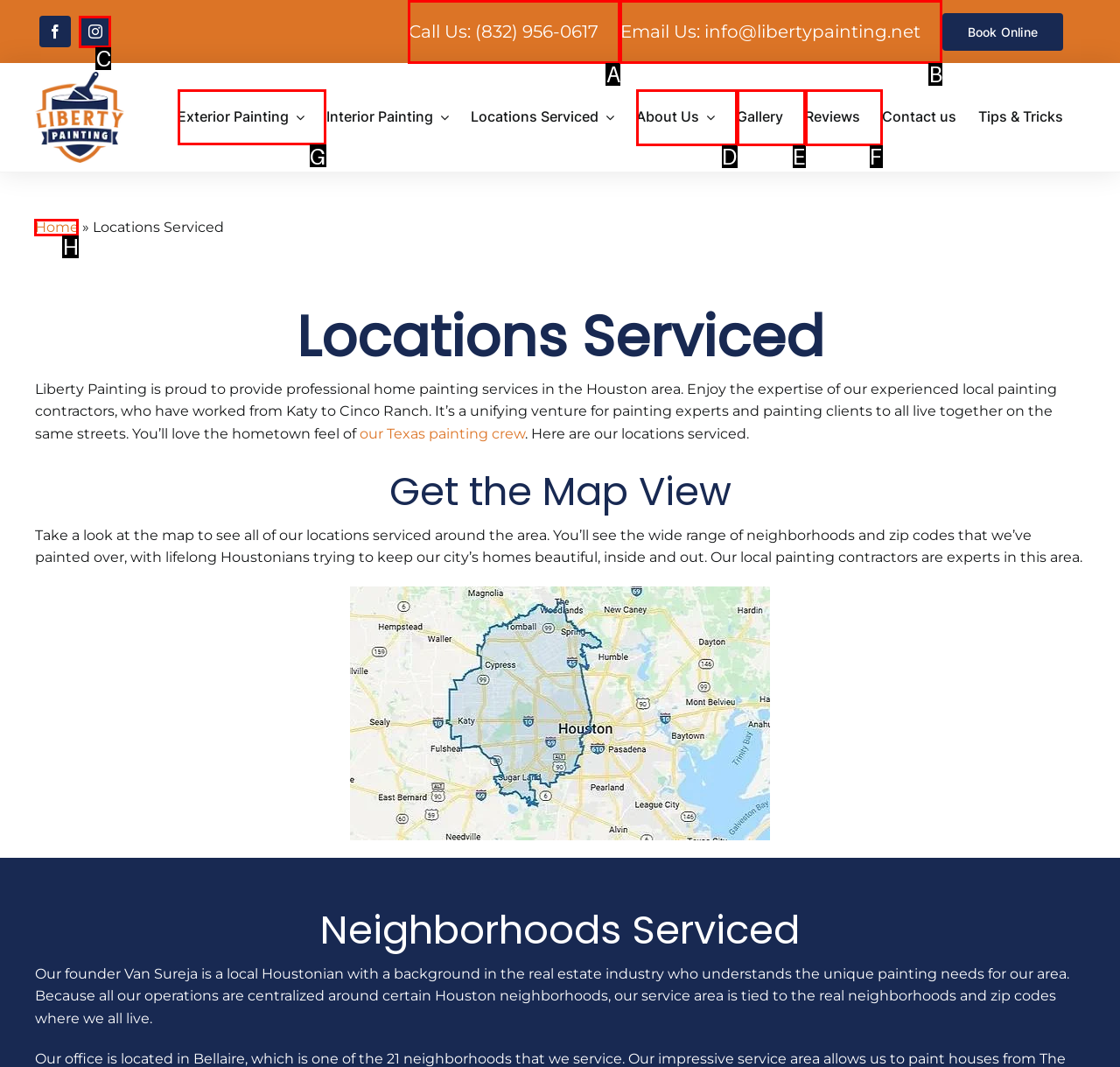Select the appropriate bounding box to fulfill the task: View exterior painting services Respond with the corresponding letter from the choices provided.

G